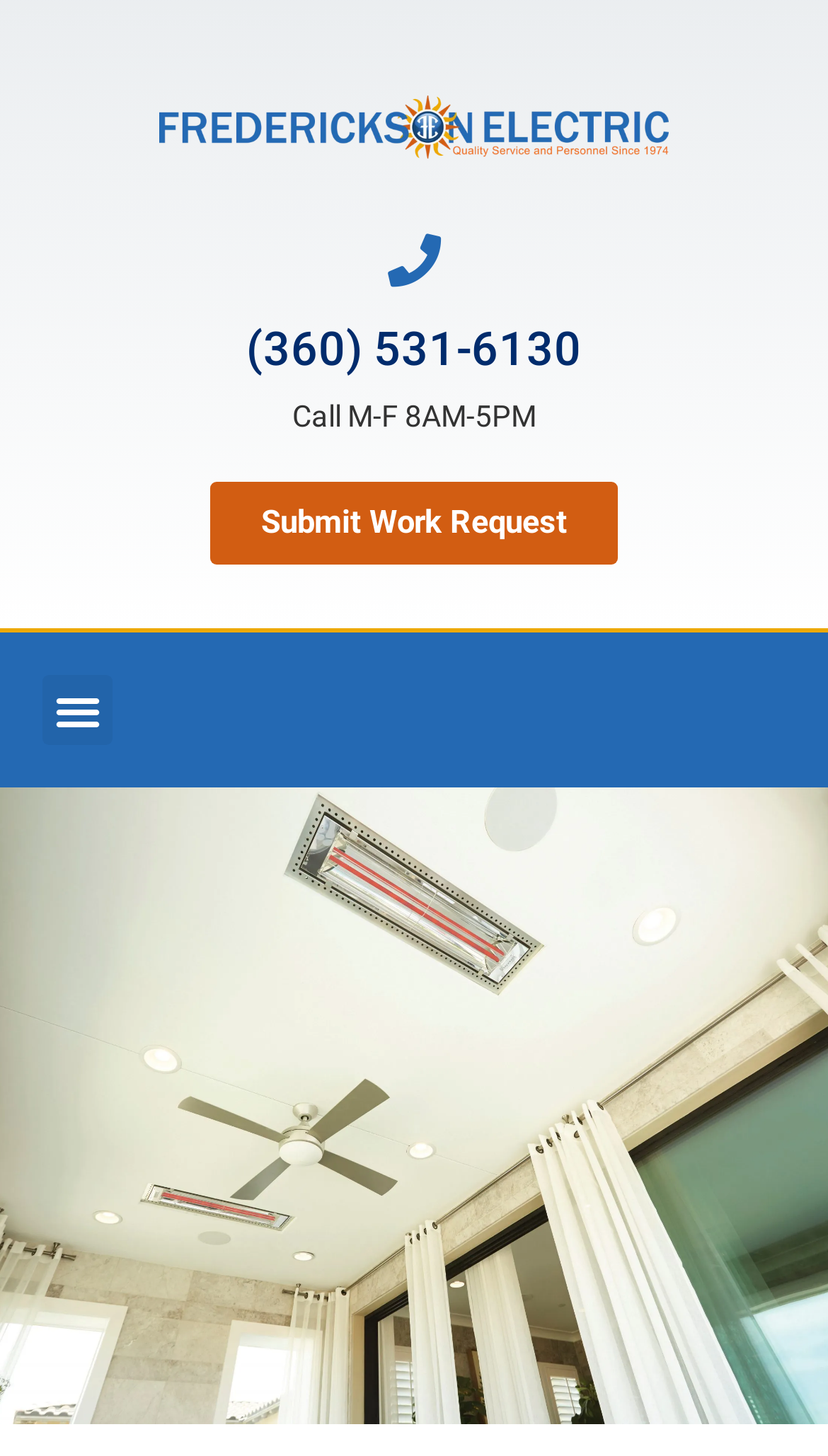Predict the bounding box of the UI element that fits this description: "Submit Work Request".

[0.254, 0.331, 0.746, 0.388]